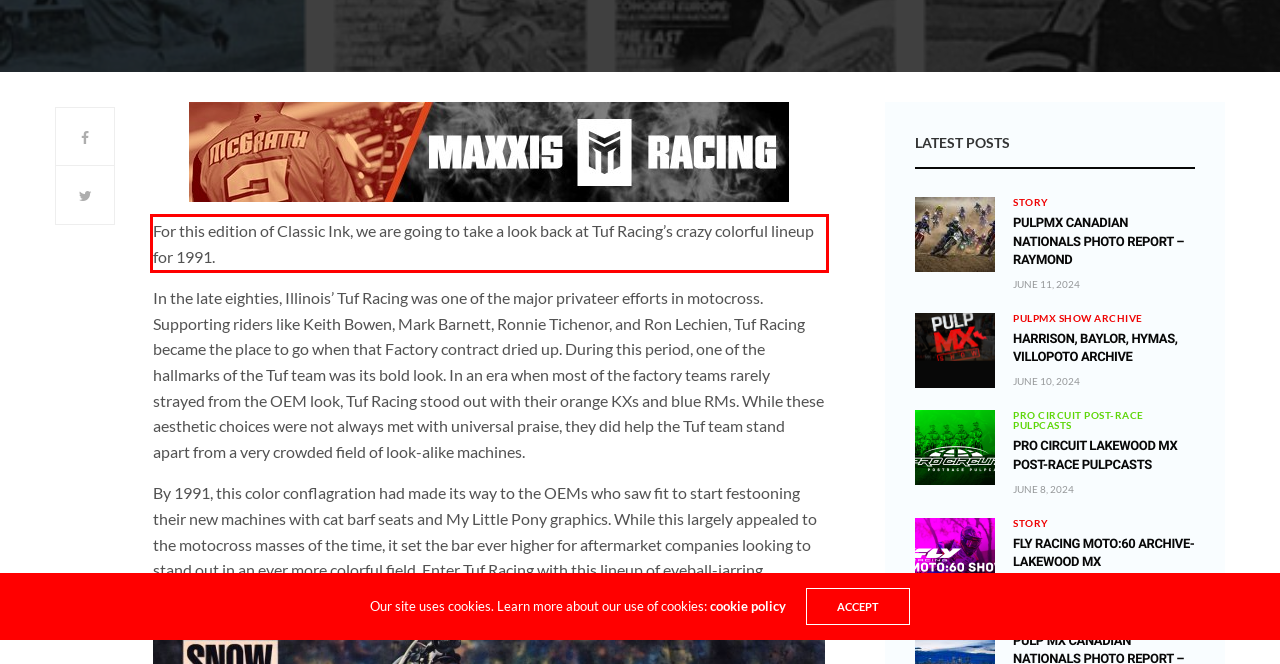Using the provided webpage screenshot, recognize the text content in the area marked by the red bounding box.

For this edition of Classic Ink, we are going to take a look back at Tuf Racing’s crazy colorful lineup for 1991.